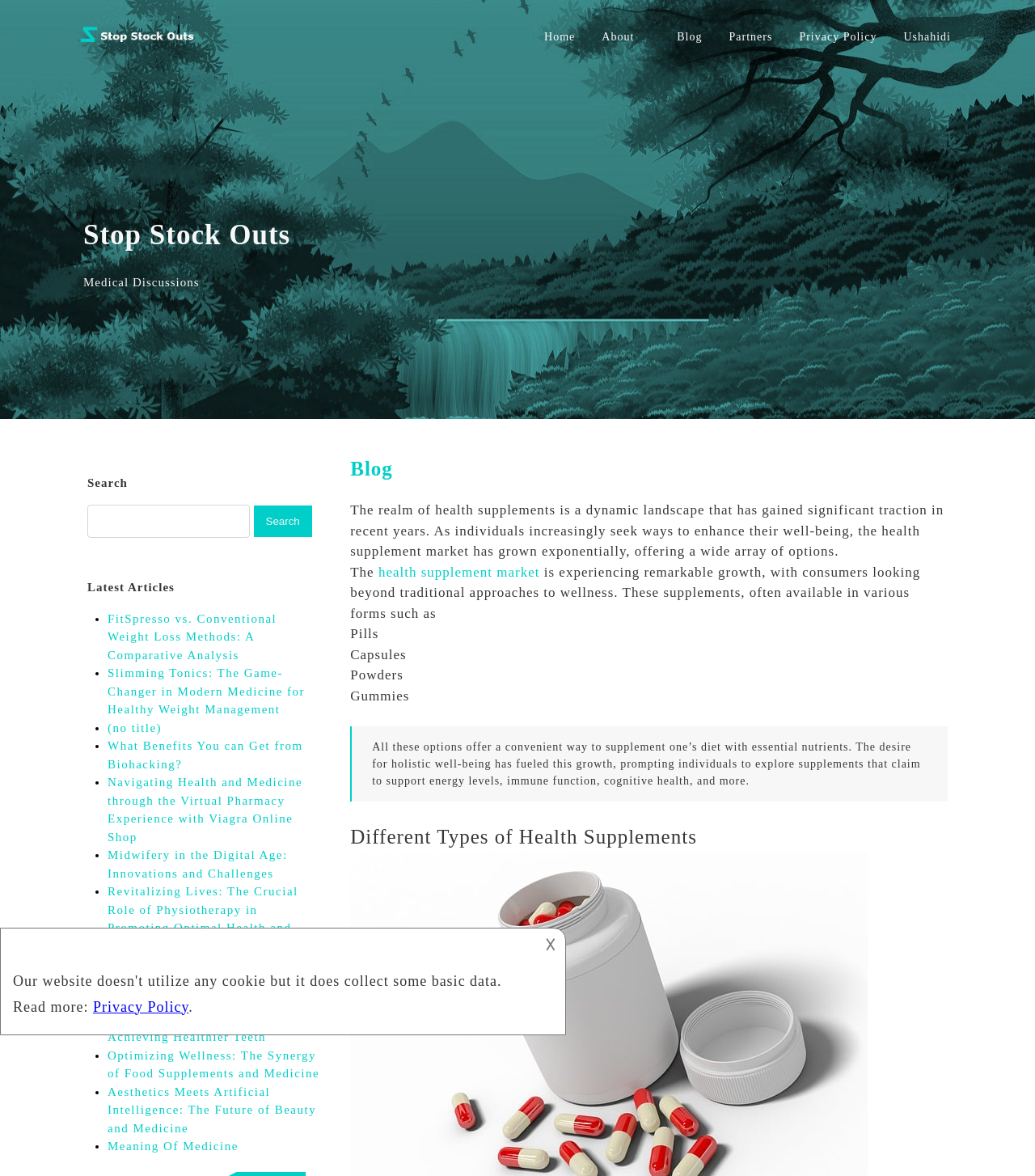What is the theme of the article 'FitSpresso vs. Conventional Weight Loss Methods: A Comparative Analysis'?
Look at the screenshot and provide an in-depth answer.

The article 'FitSpresso vs. Conventional Weight Loss Methods: A Comparative Analysis' is related to weight loss, as it compares different methods of weight loss, including FitSpresso, and analyzes their effectiveness.